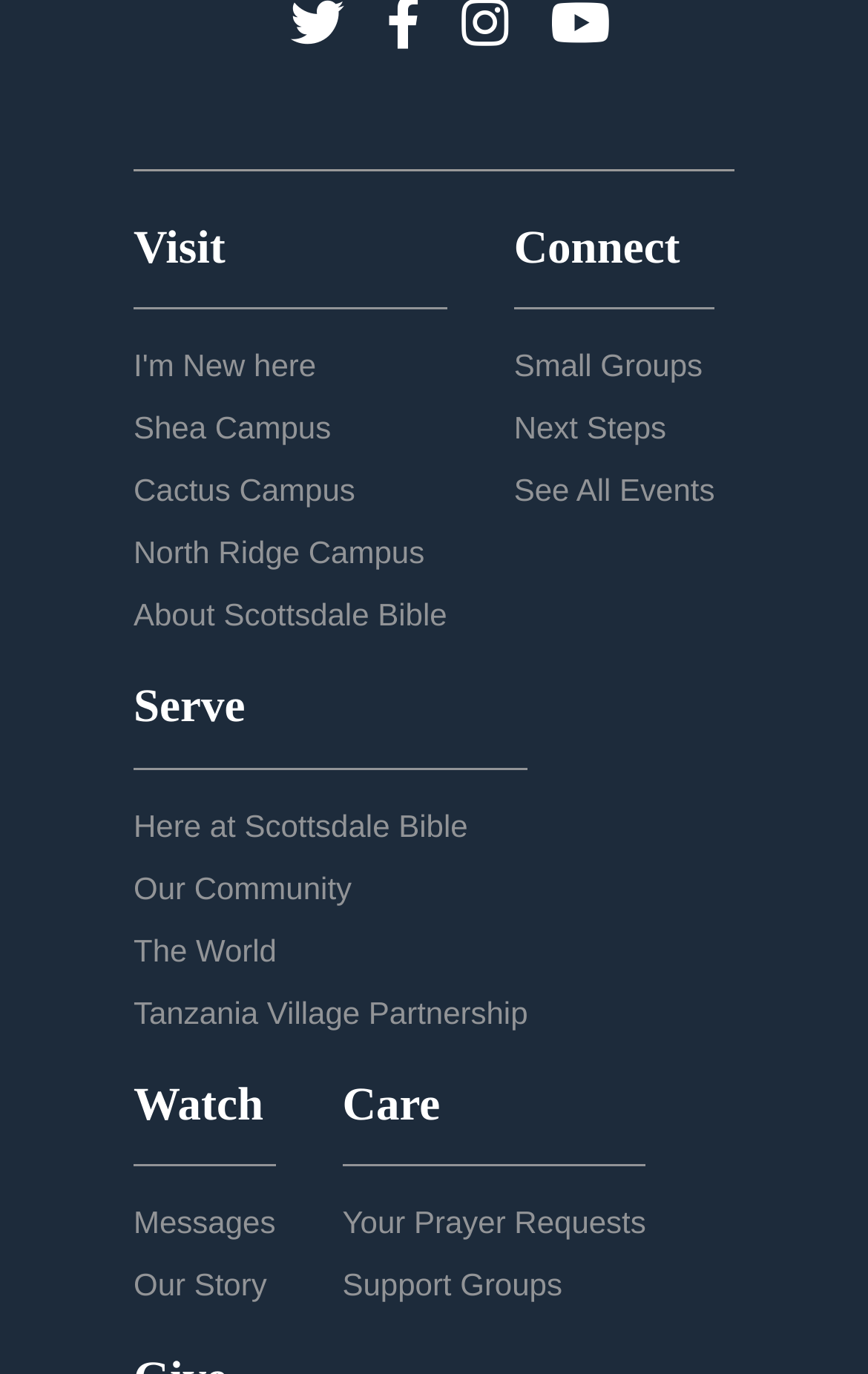Provide the bounding box coordinates of the UI element that matches the description: "Messages".

[0.154, 0.877, 0.317, 0.903]